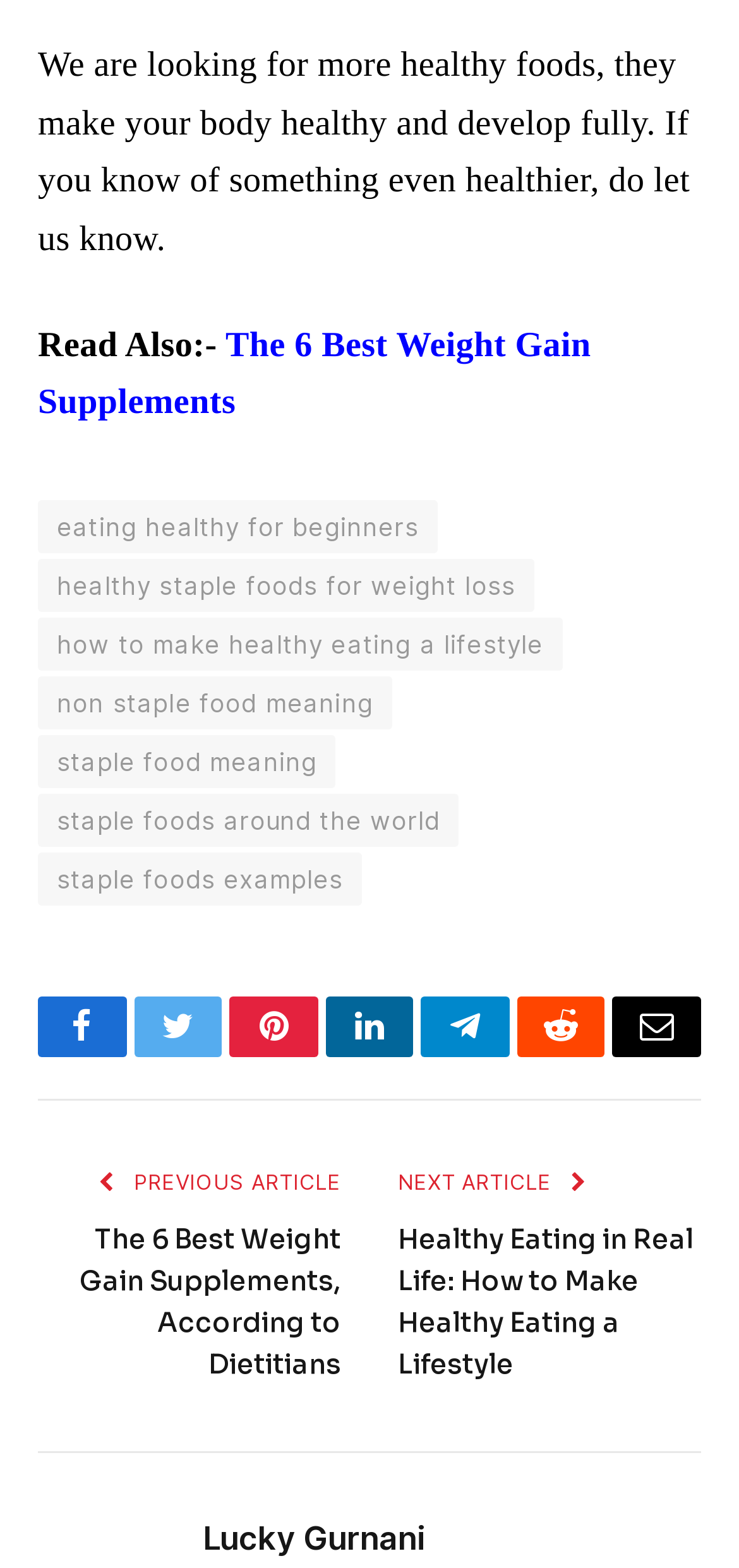Identify the bounding box coordinates for the element you need to click to achieve the following task: "Read the previous article". Provide the bounding box coordinates as four float numbers between 0 and 1, in the form [left, top, right, bottom].

[0.173, 0.746, 0.462, 0.763]